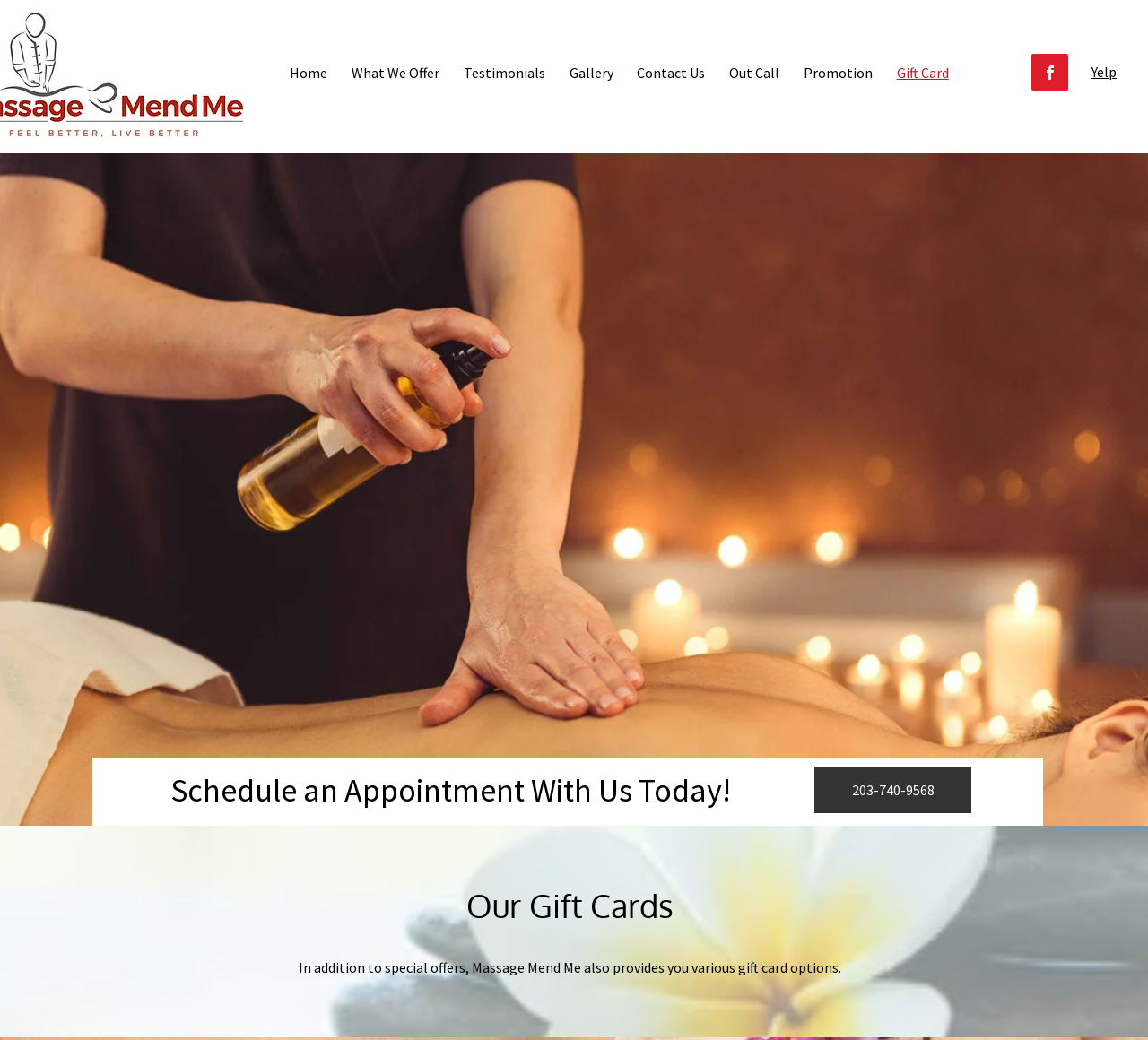What is the phone number to schedule an appointment?
Look at the image and respond to the question as thoroughly as possible.

I found the phone number by looking at the link element with the text '203-740-9568' which is located at the bottom of the page, below the heading 'Schedule an Appointment With Us Today!'.